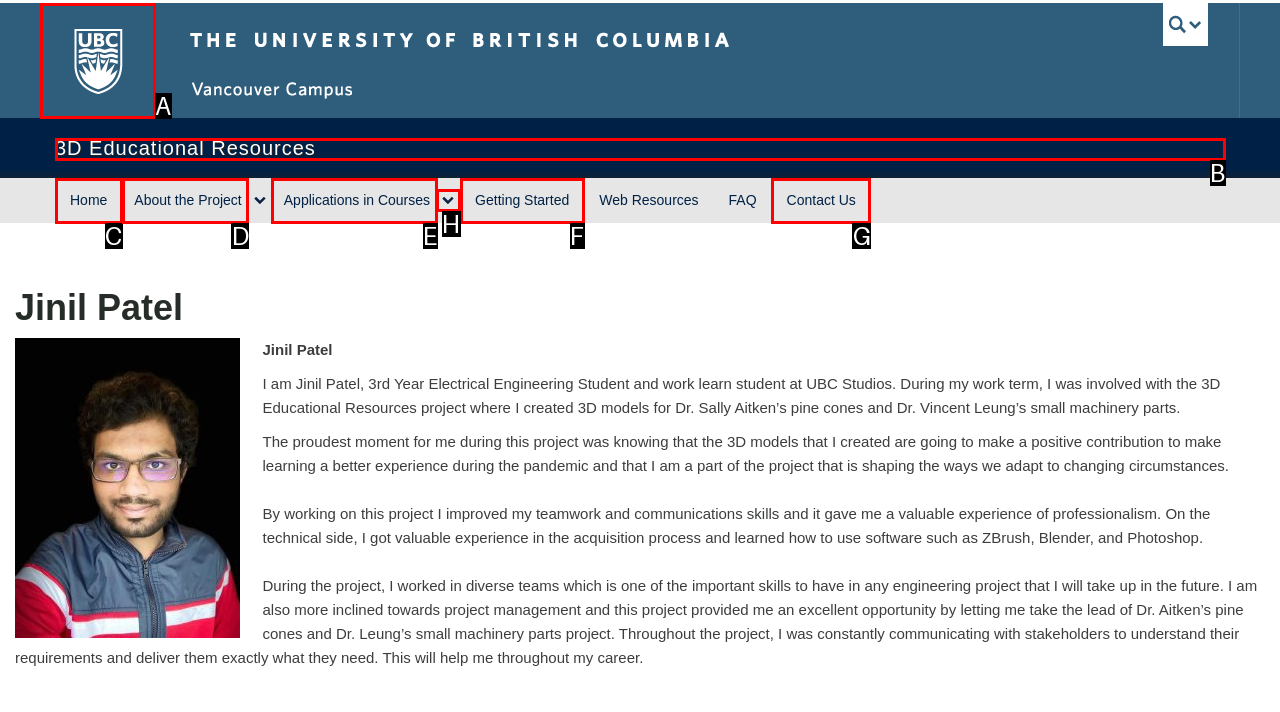Tell me which one HTML element best matches the description: The University of British Columbia
Answer with the option's letter from the given choices directly.

A